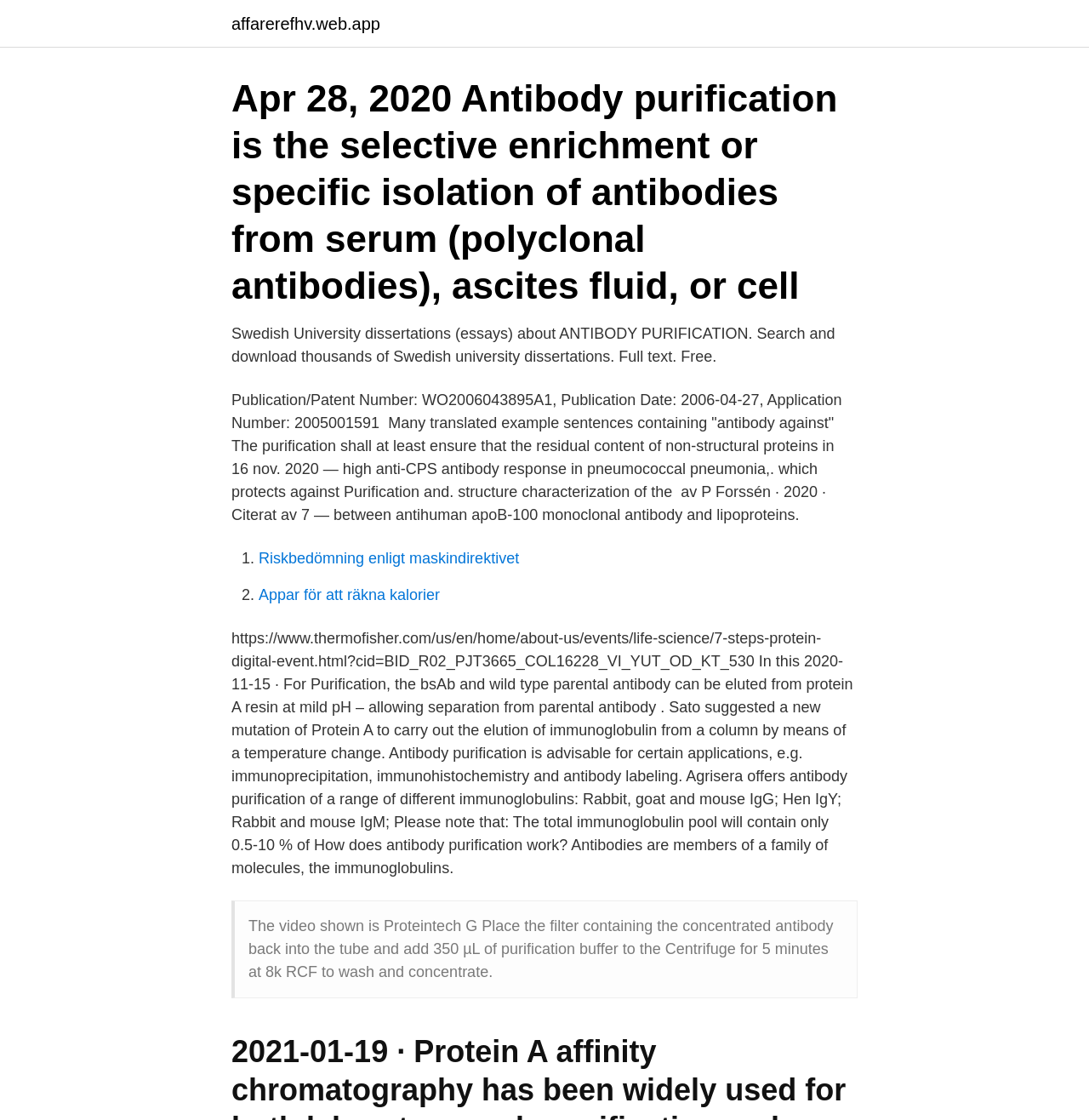What is the topic of the webpage?
Please respond to the question with a detailed and well-explained answer.

Based on the meta description and the content of the webpage, it is clear that the topic of the webpage is antibody purification, which is a process of selectively enriching or isolating antibodies from serum, ascites fluid, or cell culture.